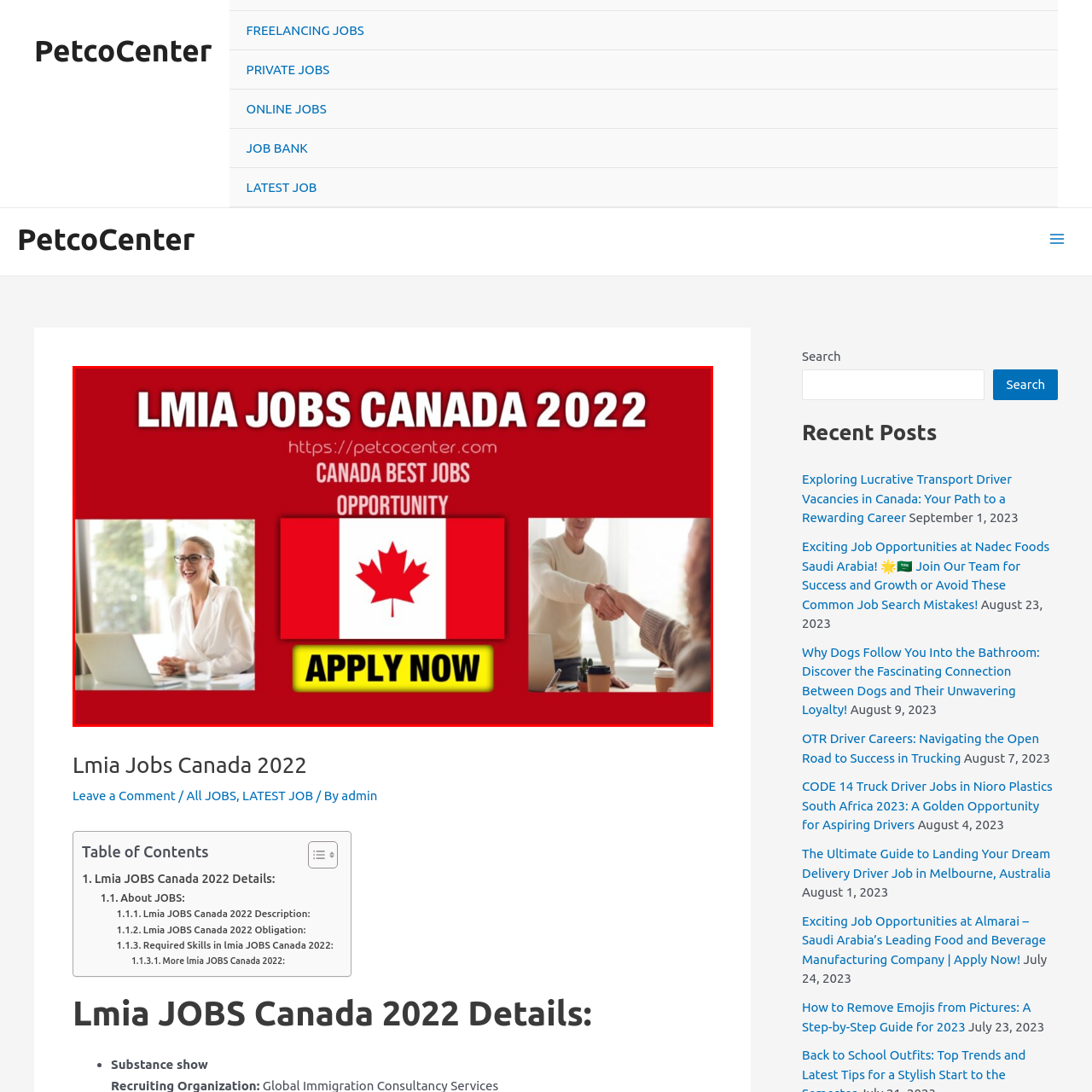Please review the portion of the image contained within the red boundary and provide a detailed answer to the subsequent question, referencing the image: What is the dominant color of the background?

The dominant color of the background is red because the caption explicitly states that the image has a 'vibrant red background'.